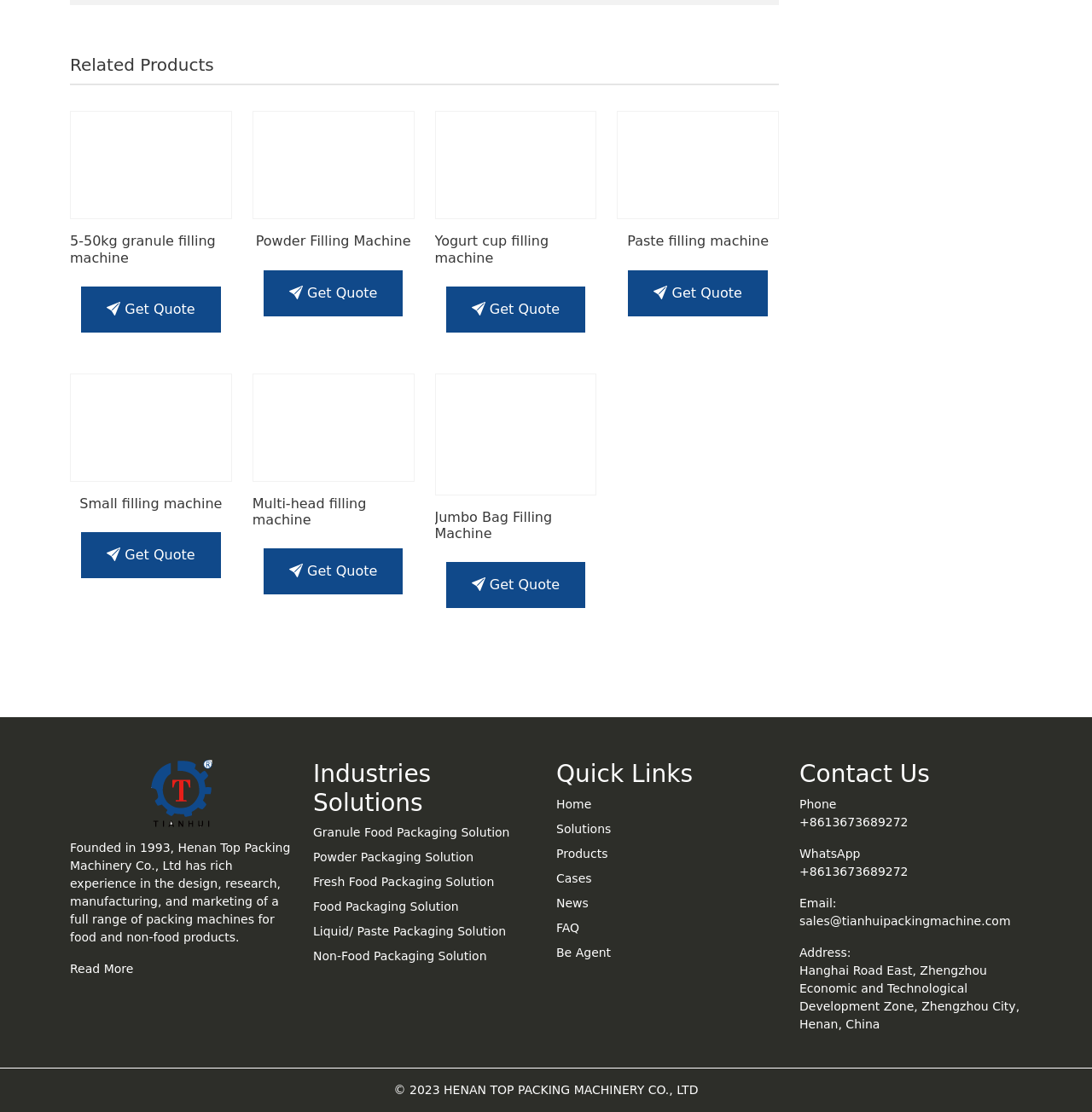Please predict the bounding box coordinates of the element's region where a click is necessary to complete the following instruction: "Read more about the company". The coordinates should be represented by four float numbers between 0 and 1, i.e., [left, top, right, bottom].

[0.064, 0.865, 0.122, 0.877]